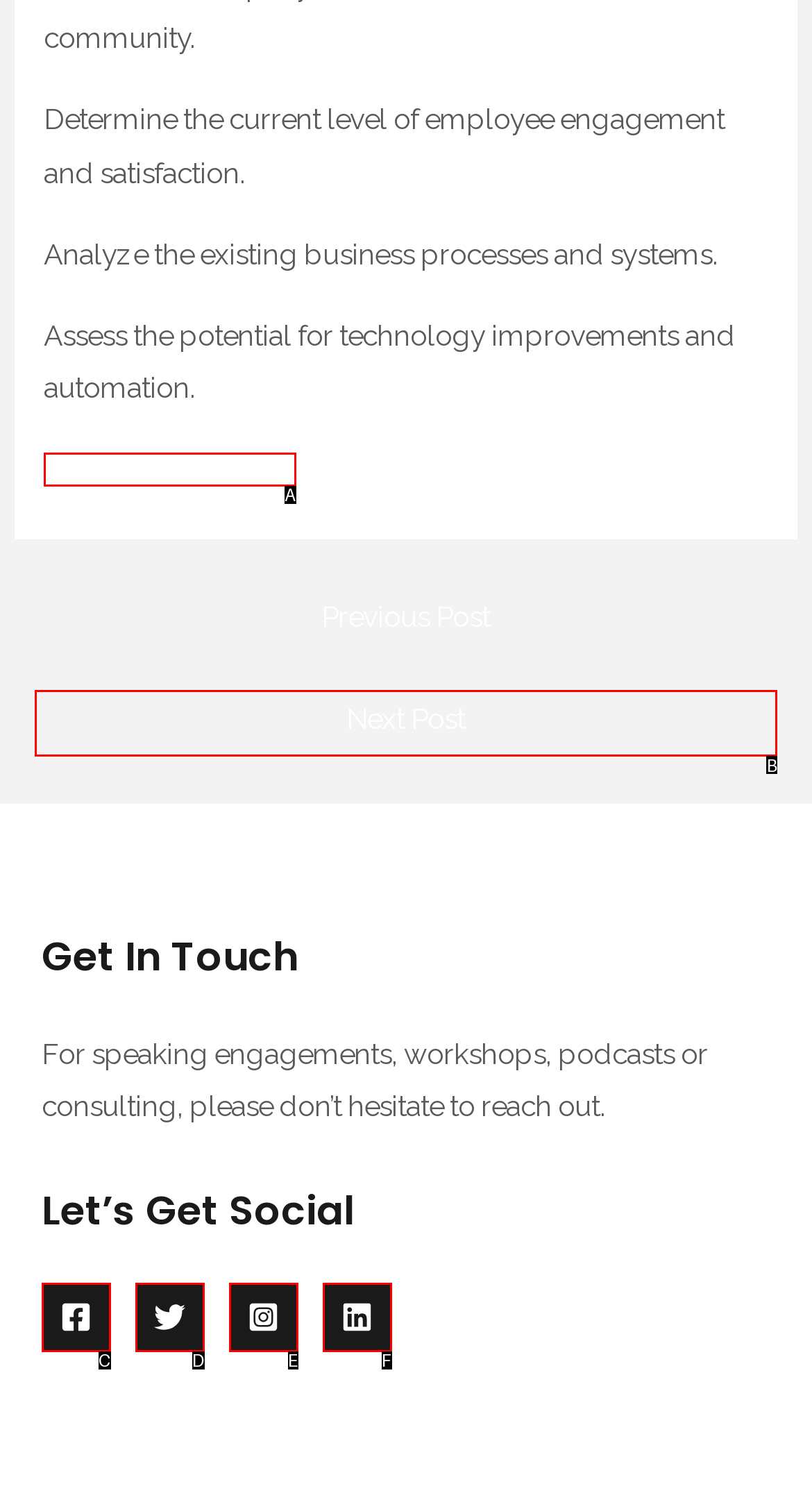Using the provided description: aria-label="Instagram", select the HTML element that corresponds to it. Indicate your choice with the option's letter.

E